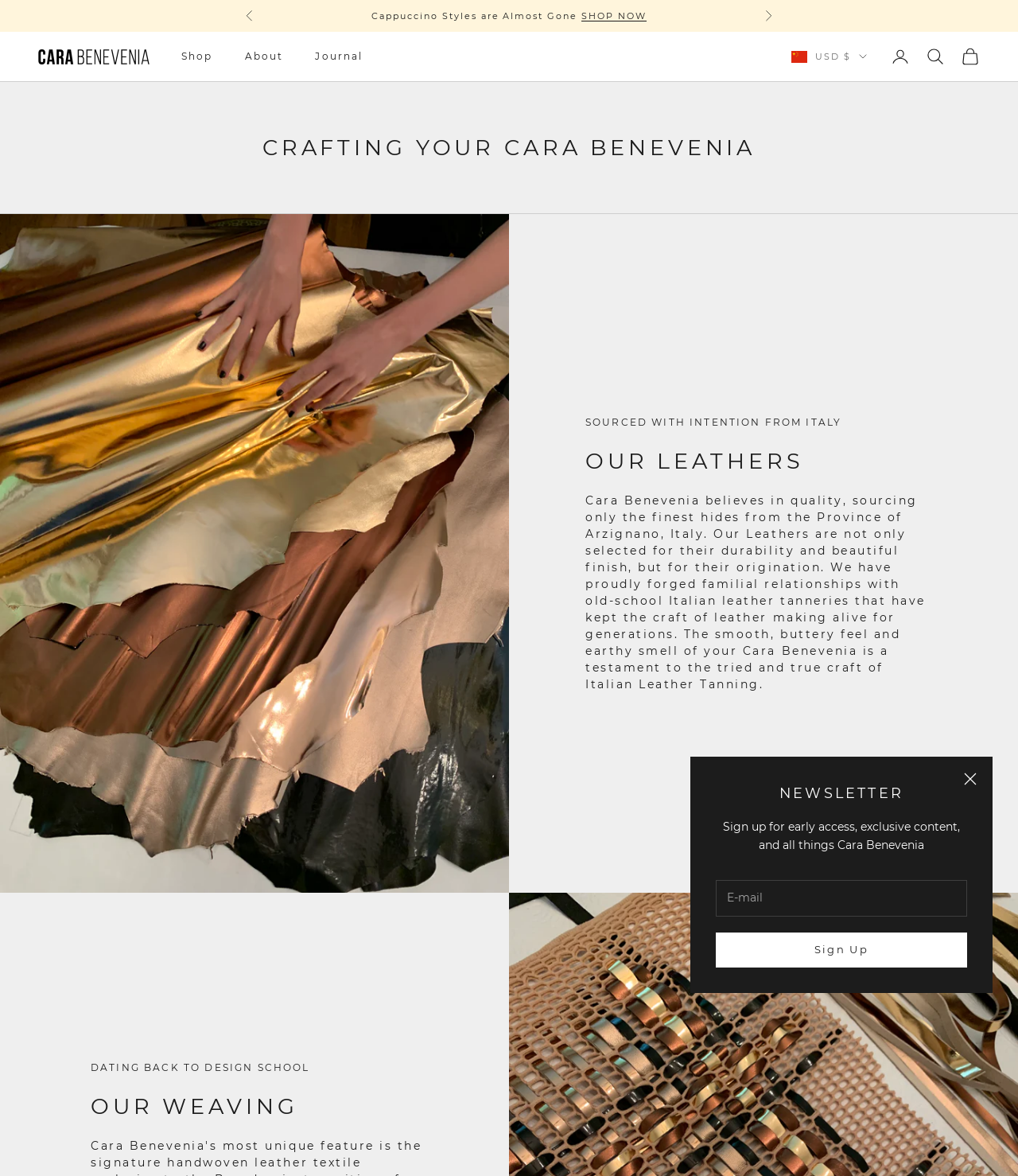From the webpage screenshot, predict the bounding box coordinates (top-left x, top-left y, bottom-right x, bottom-right y) for the UI element described here: parent_node: E-mail name="contact[email]" placeholder="E-mail"

[0.703, 0.748, 0.95, 0.779]